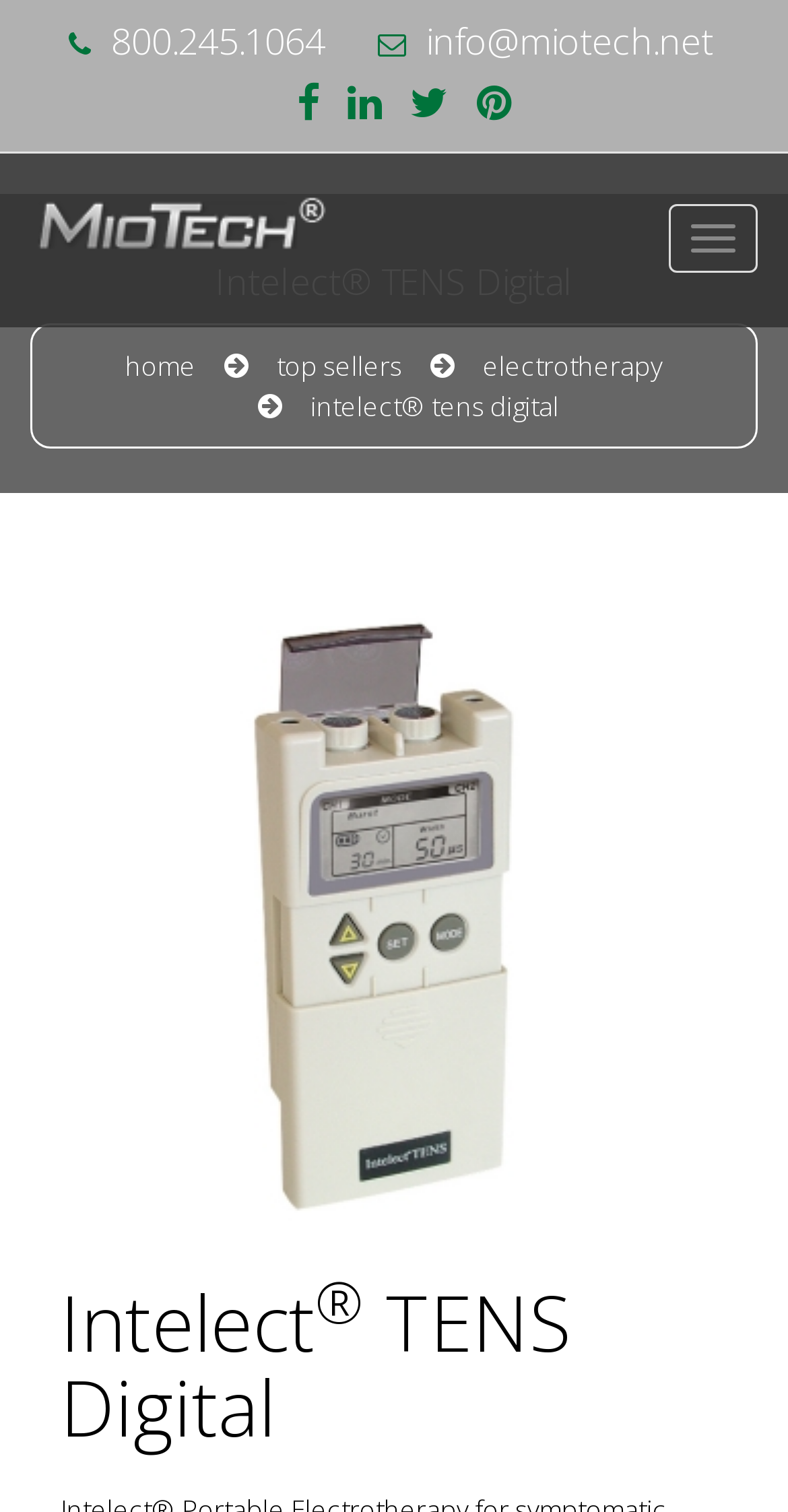Using the description: "Top sellers", identify the bounding box of the corresponding UI element in the screenshot.

[0.351, 0.23, 0.51, 0.255]